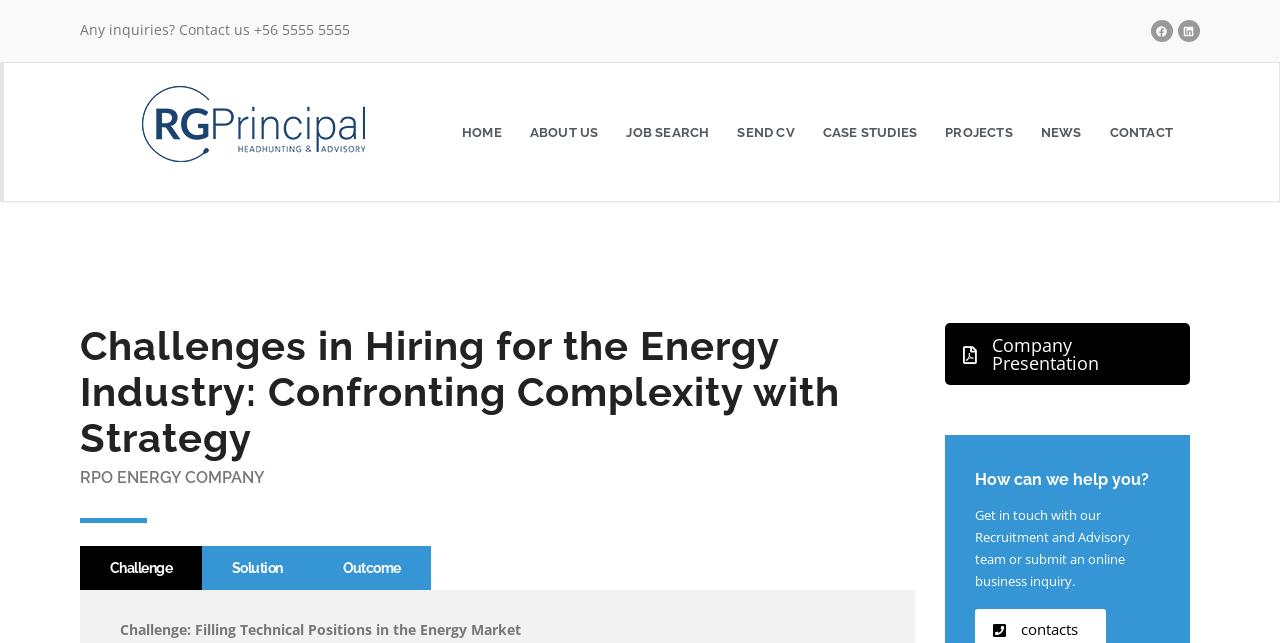Please identify the bounding box coordinates of the area that needs to be clicked to fulfill the following instruction: "Click JOB SEARCH."

[0.478, 0.145, 0.565, 0.266]